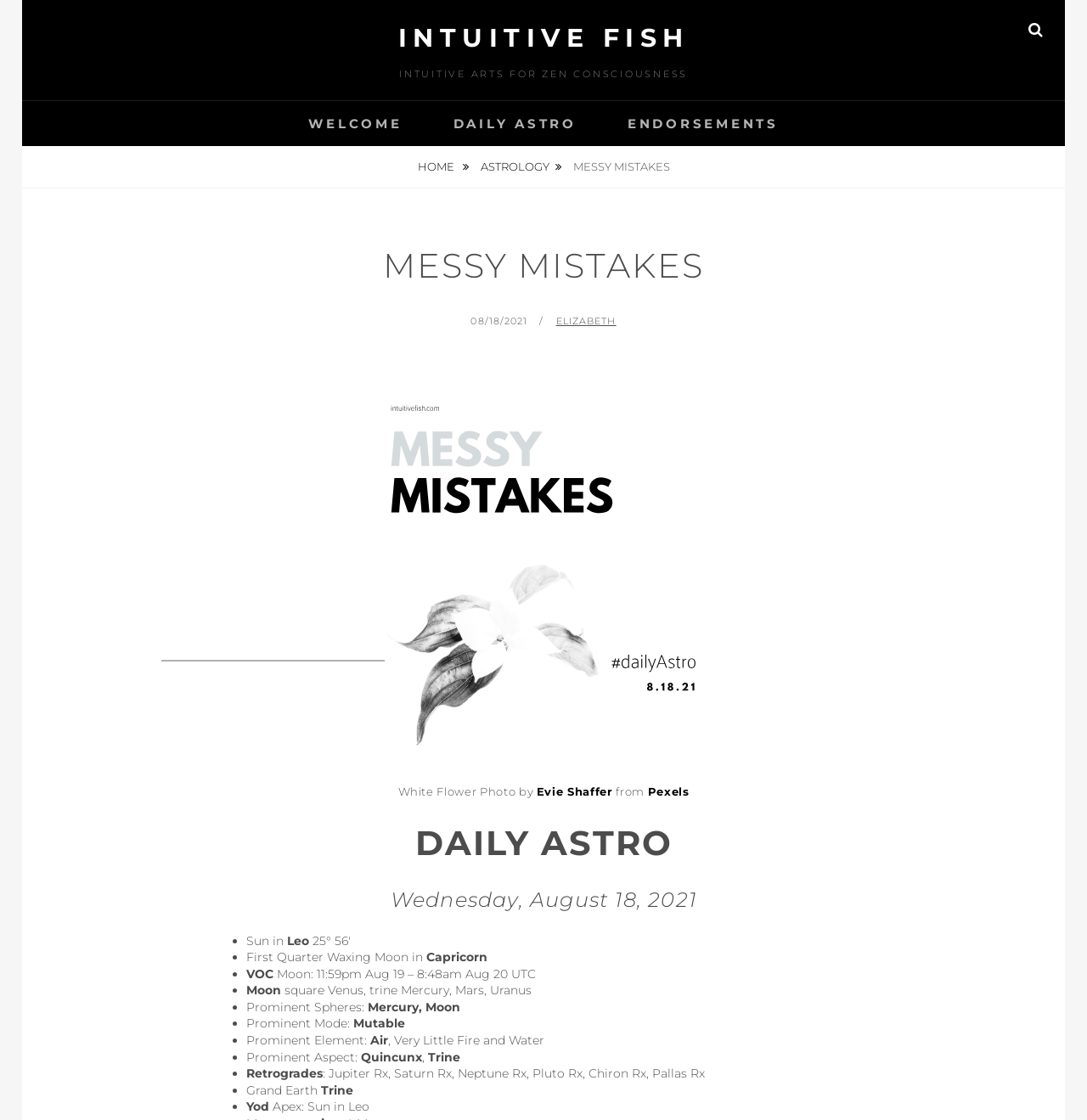Bounding box coordinates are specified in the format (top-left x, top-left y, bottom-right x, bottom-right y). All values are floating point numbers bounded between 0 and 1. Please provide the bounding box coordinate of the region this sentence describes: Daily Astro

[0.395, 0.09, 0.552, 0.13]